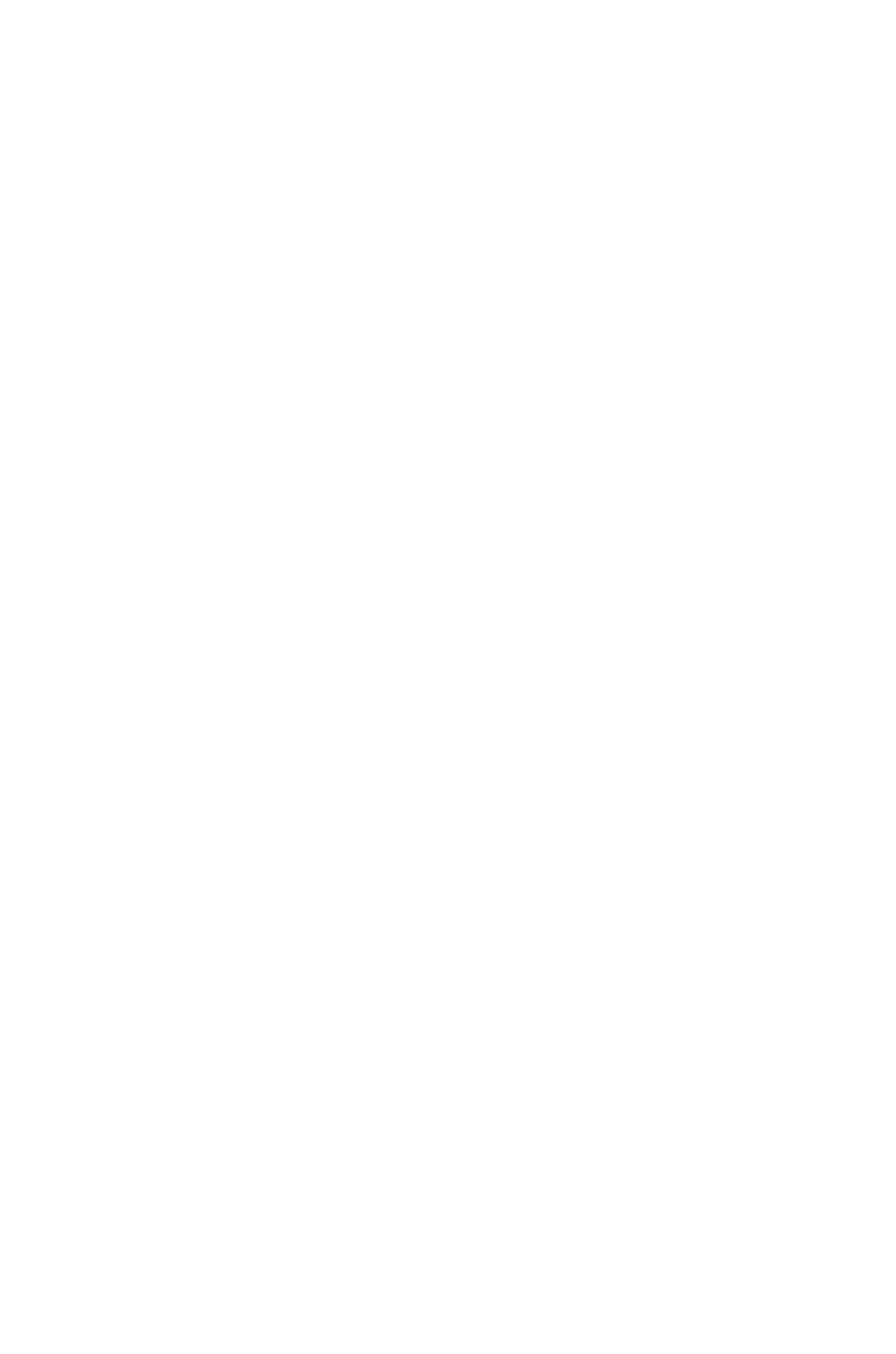Identify the bounding box of the UI element that matches this description: "Terms of use".

[0.217, 0.476, 0.335, 0.523]